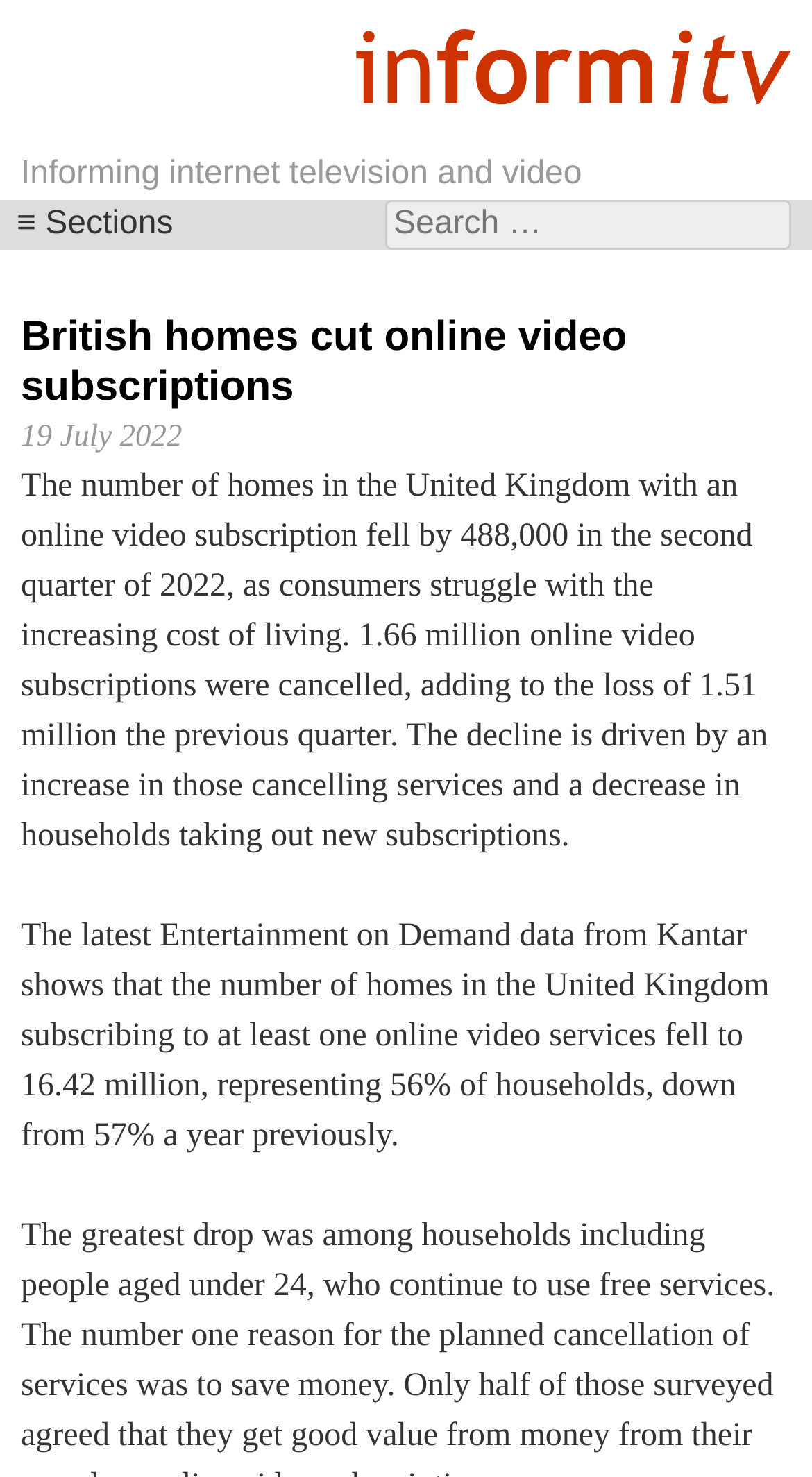When was the article published?
Answer the question with as much detail as you can, using the image as a reference.

The publication date can be found in the time element that displays '19 July 2022'.